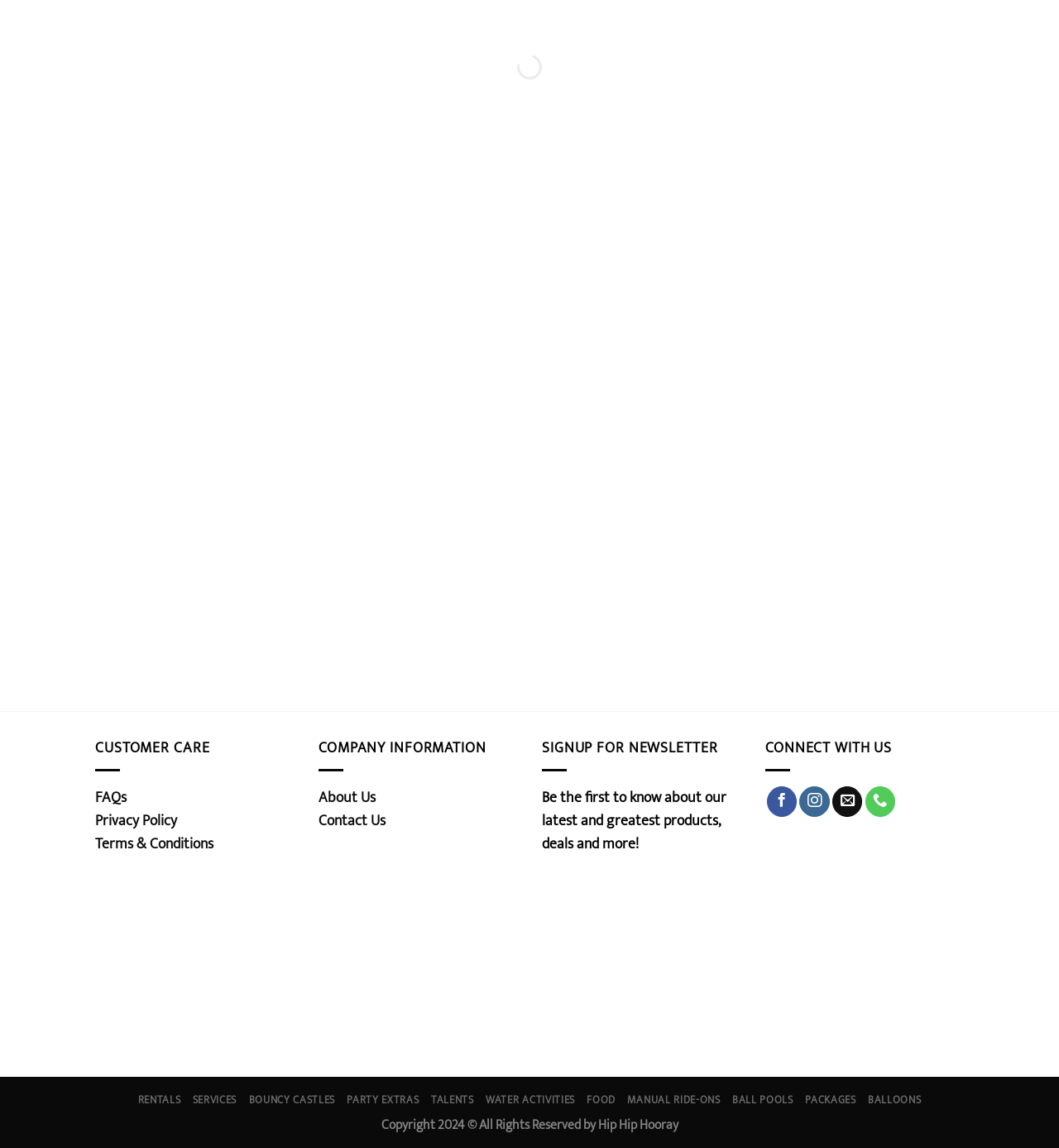Could you locate the bounding box coordinates for the section that should be clicked to accomplish this task: "Follow on Facebook".

[0.724, 0.685, 0.752, 0.711]